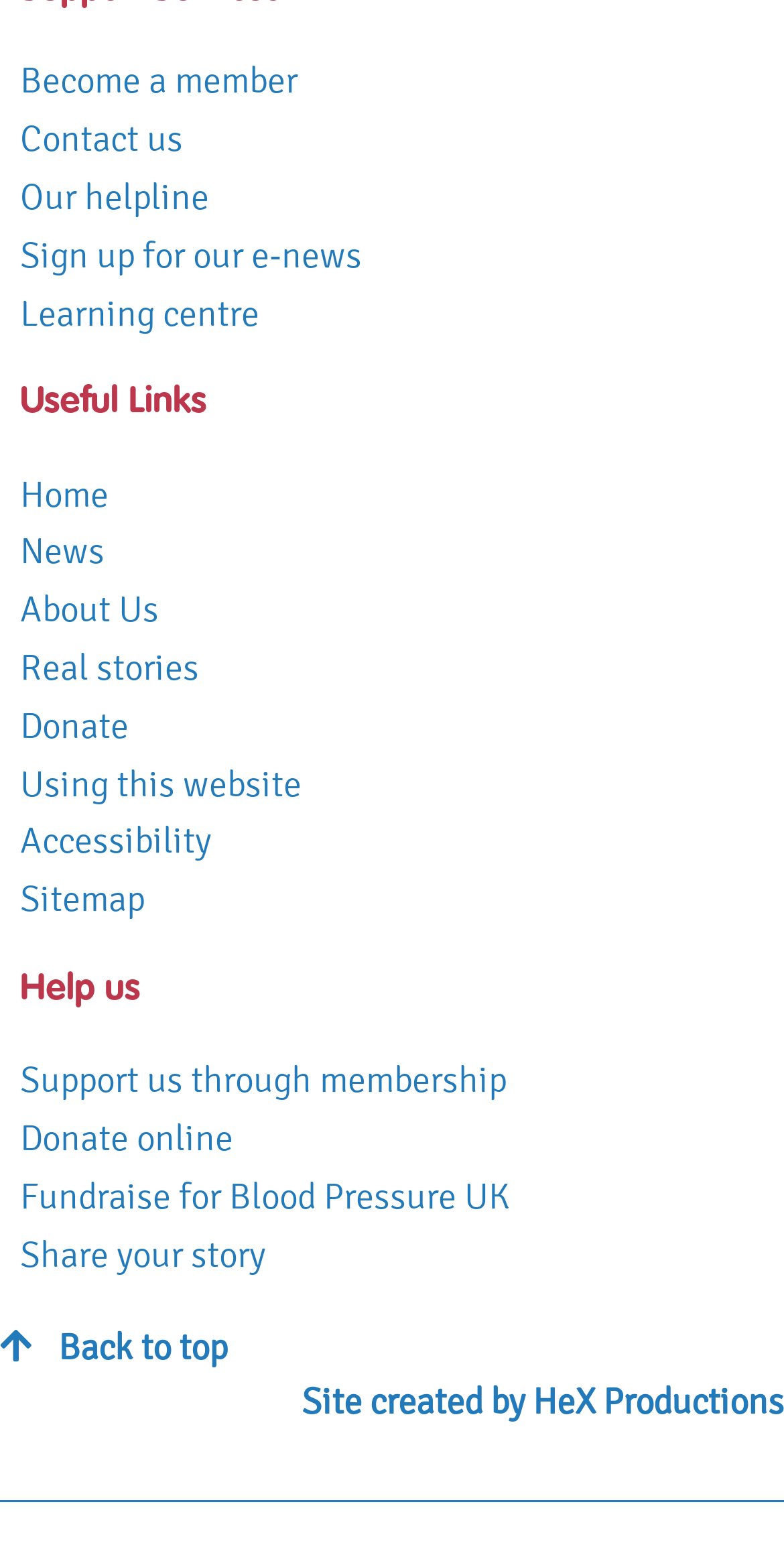What is the link related to getting help?
Look at the image and answer the question using a single word or phrase.

Our helpline